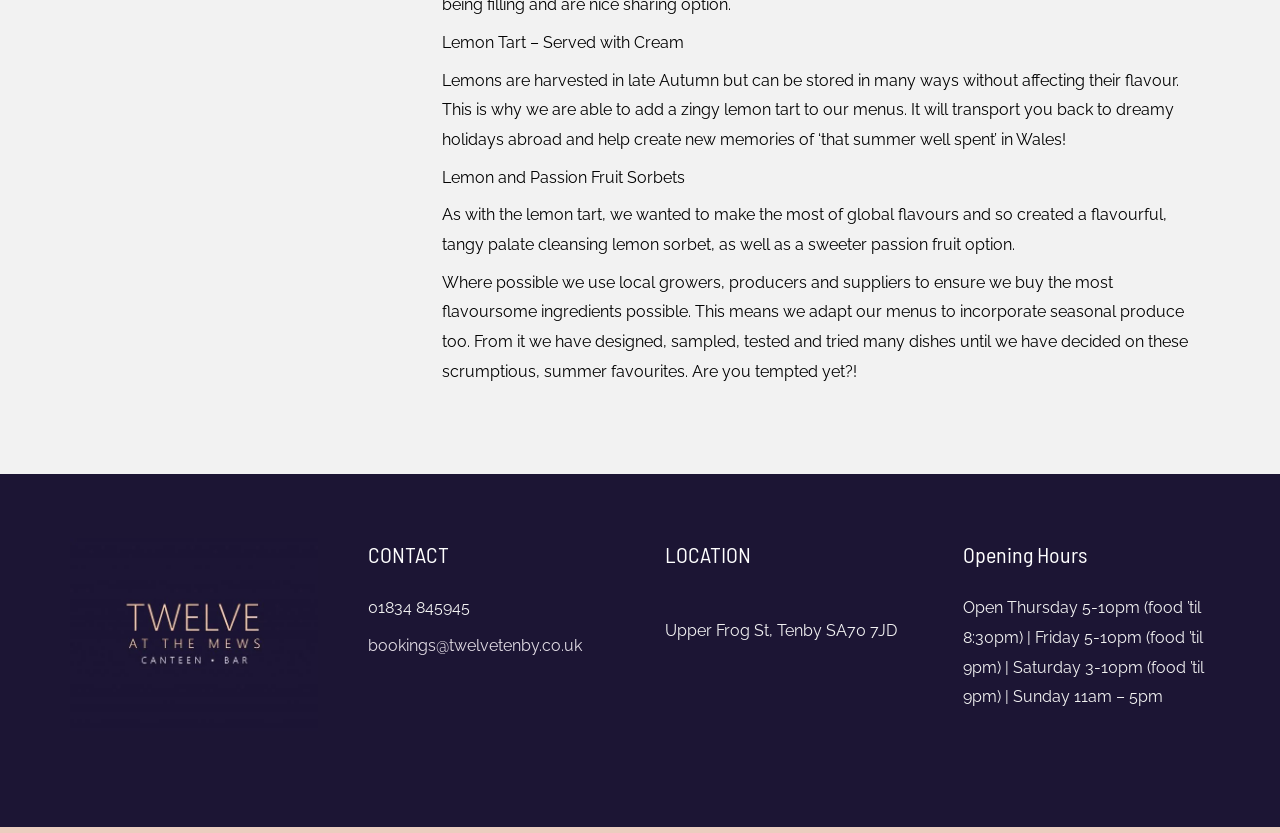Answer briefly with one word or phrase:
What is the flavor of the sorbet mentioned?

Lemon and Passion Fruit